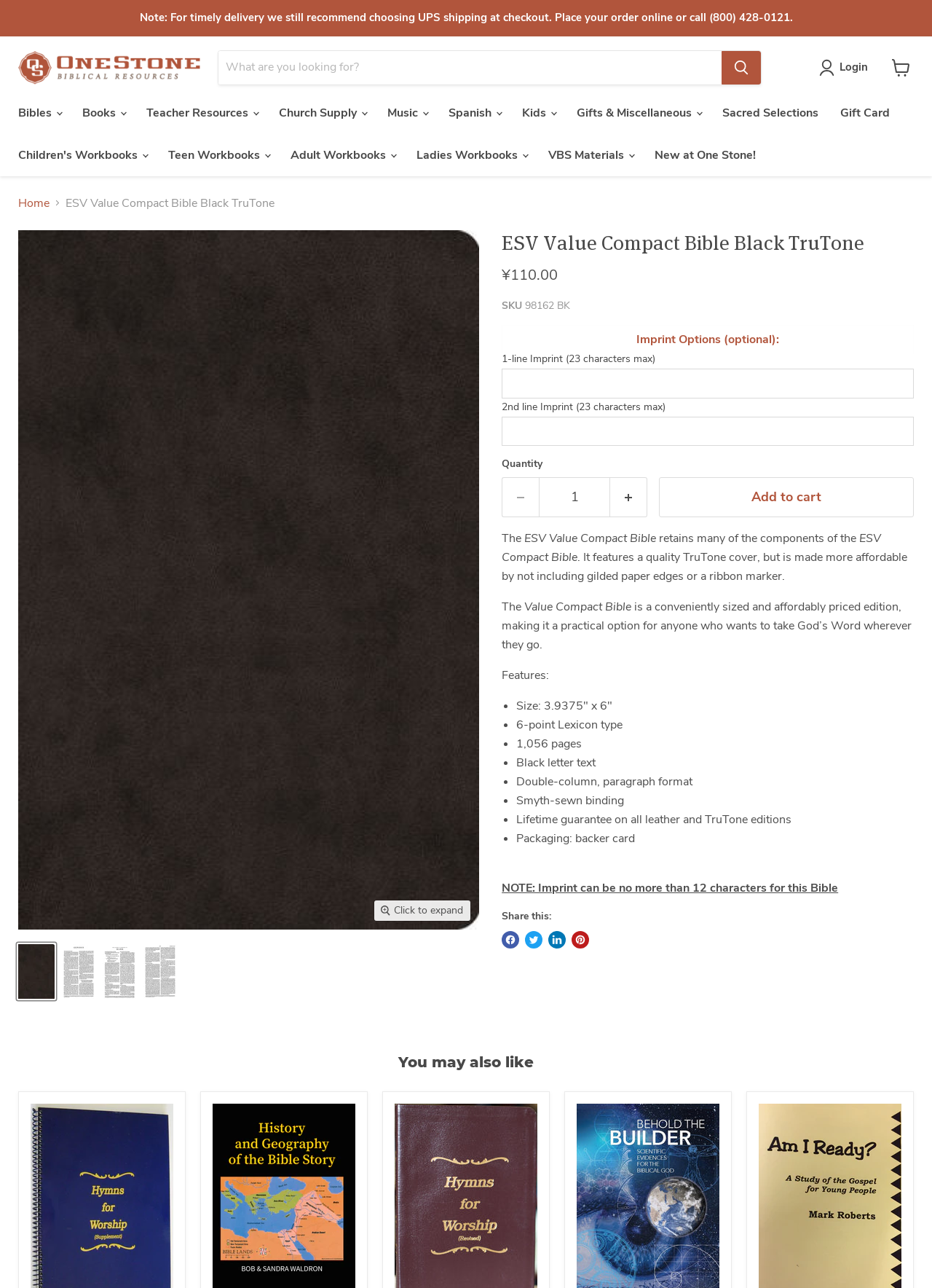Locate the bounding box coordinates of the element that needs to be clicked to carry out the instruction: "Add to cart". The coordinates should be given as four float numbers ranging from 0 to 1, i.e., [left, top, right, bottom].

[0.707, 0.371, 0.98, 0.402]